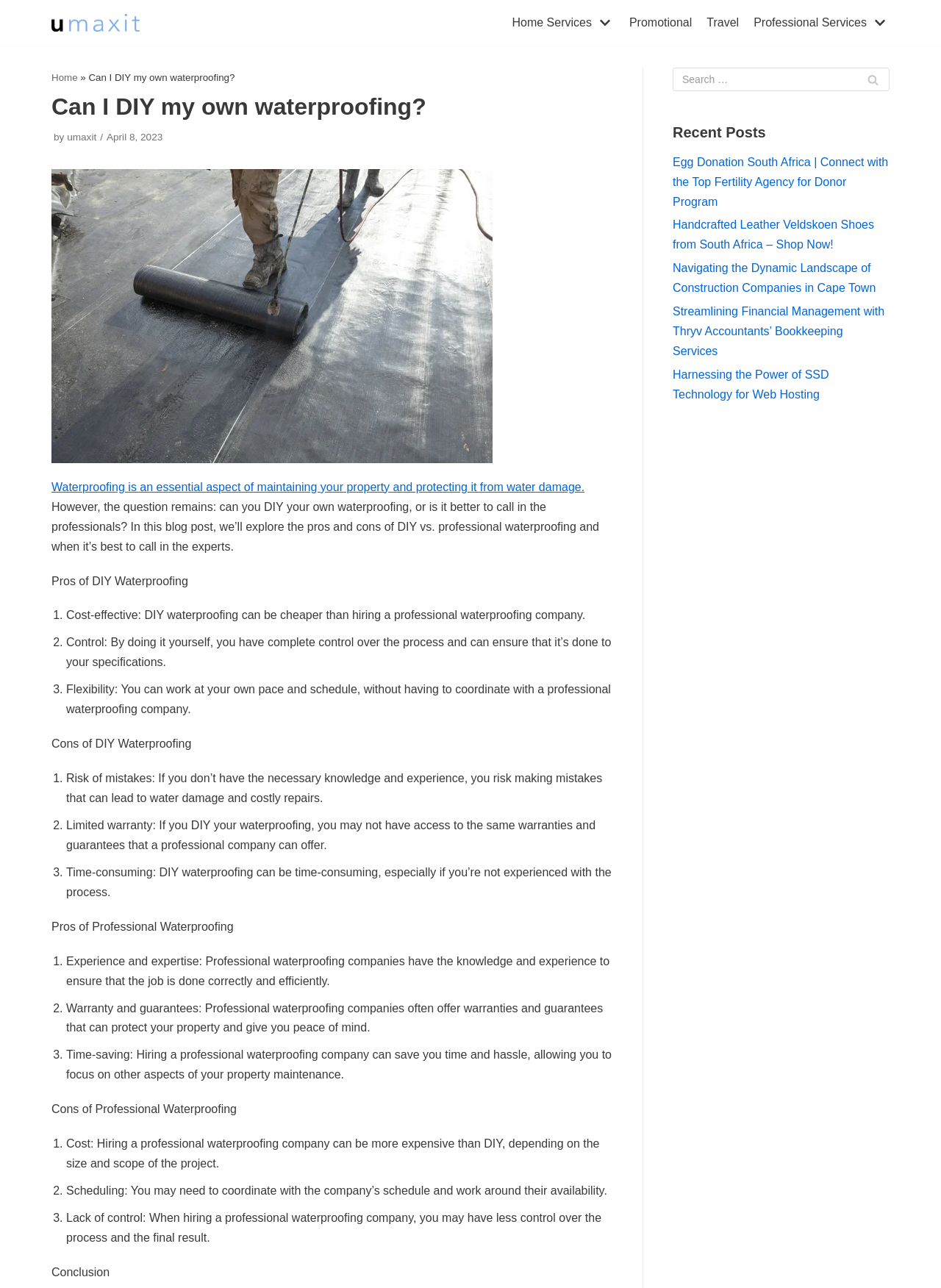Specify the bounding box coordinates for the region that must be clicked to perform the given instruction: "Click on the 'Home Services' link".

[0.544, 0.01, 0.653, 0.025]